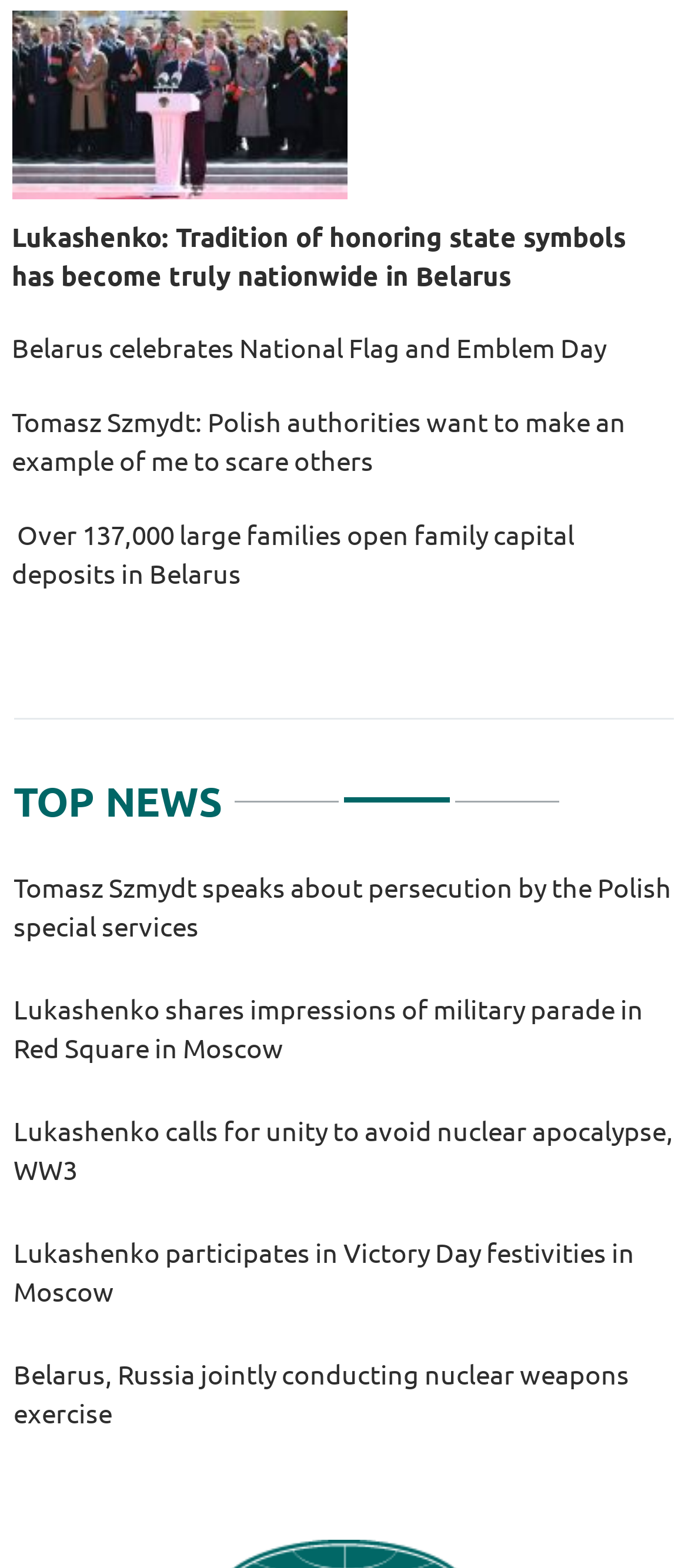Identify the bounding box coordinates for the UI element described as: "Top news".

[0.02, 0.493, 0.335, 0.532]